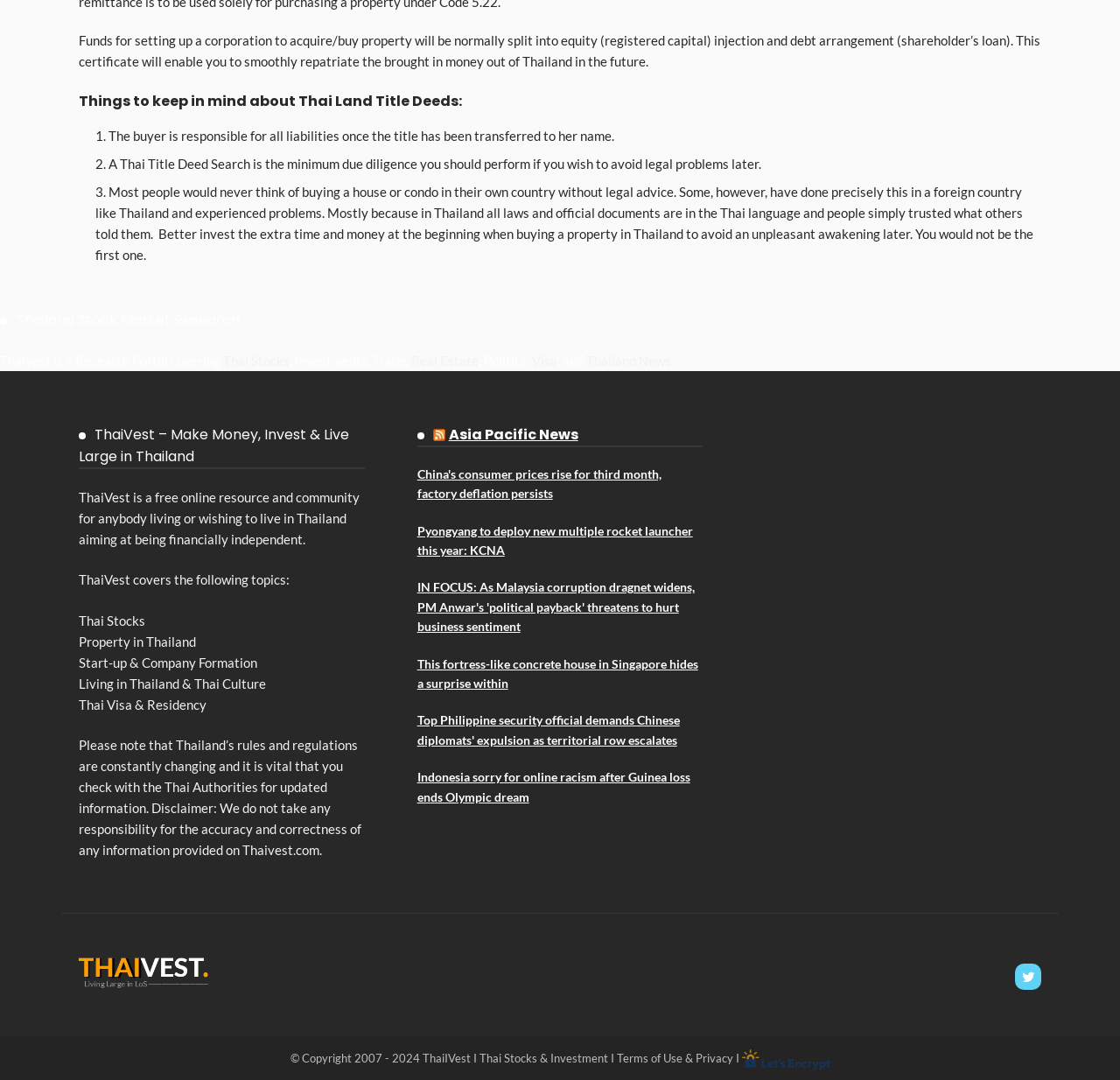Give a short answer to this question using one word or a phrase:
What is the purpose of the ThaiVest website?

To provide financial independence